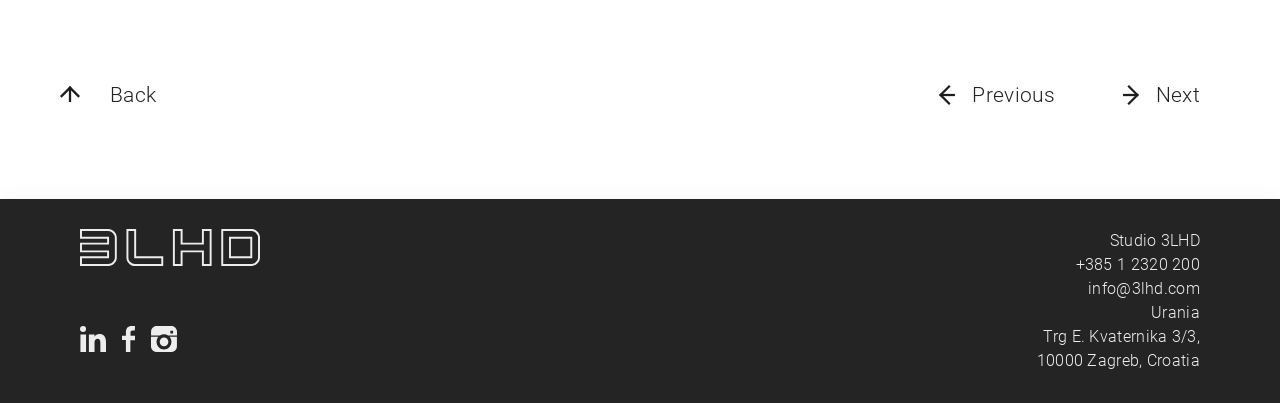Refer to the image and provide an in-depth answer to the question:
What is the address?

I found the address 'Trg E. Kvaternika 3/3, 10000 Zagreb, Croatia' on the webpage, which is displayed as two separate static text elements with bounding box coordinates of [0.815, 0.812, 0.938, 0.859] and [0.81, 0.872, 0.938, 0.919] respectively.